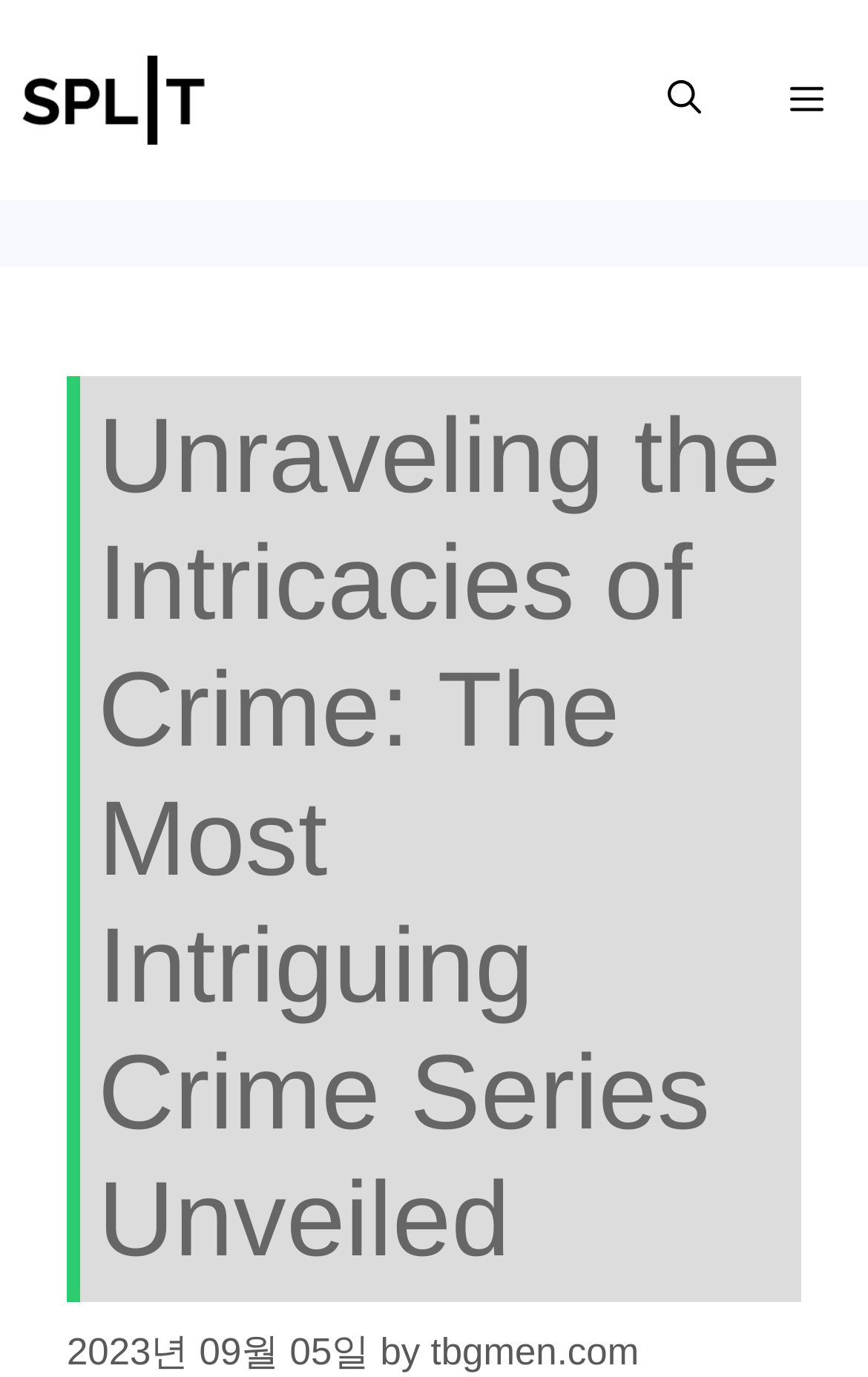Locate the bounding box of the user interface element based on this description: "Menu".

[0.859, 0.024, 1.0, 0.121]